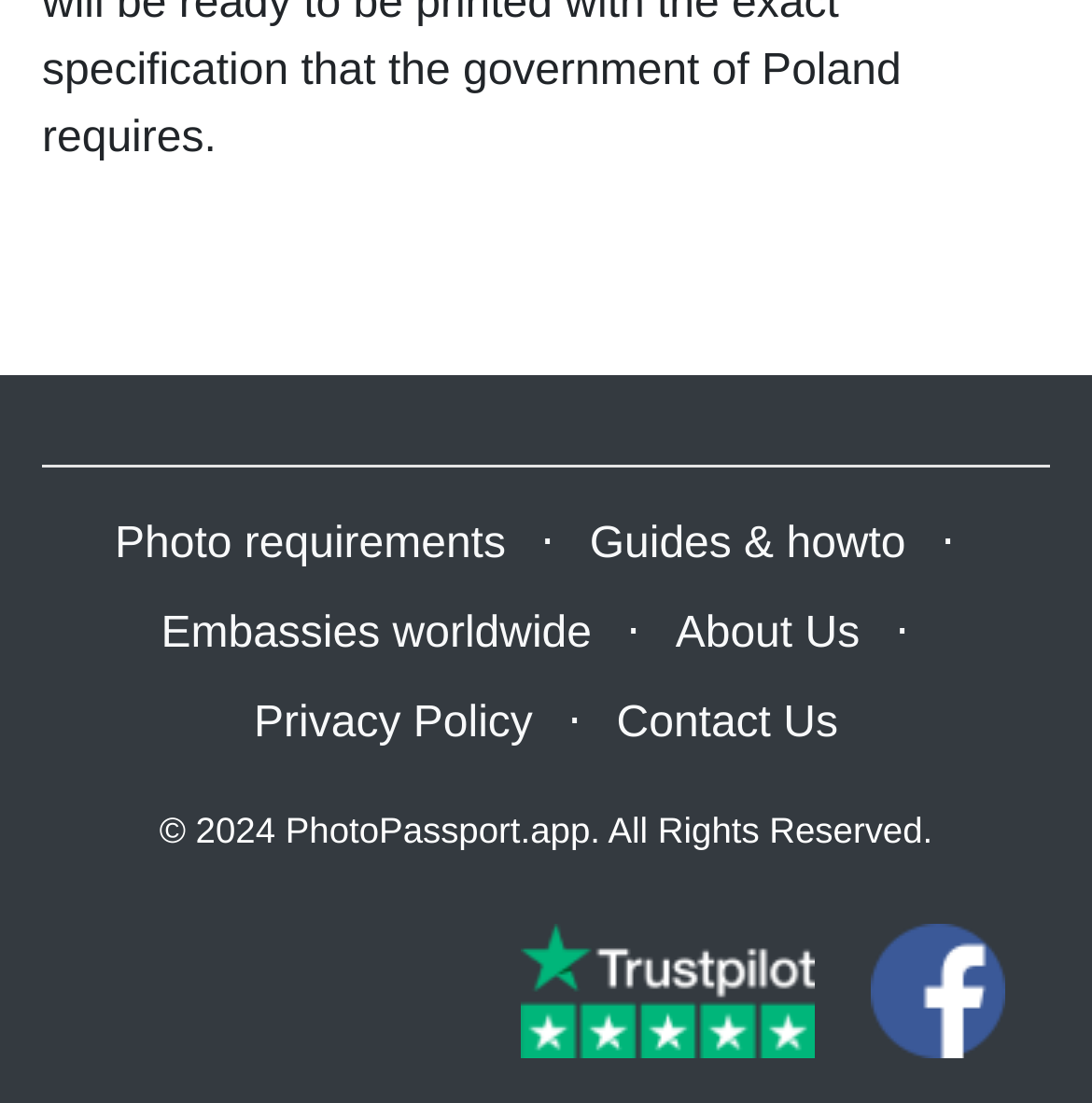What is the orientation of the separator?
Look at the image and respond with a single word or a short phrase.

horizontal